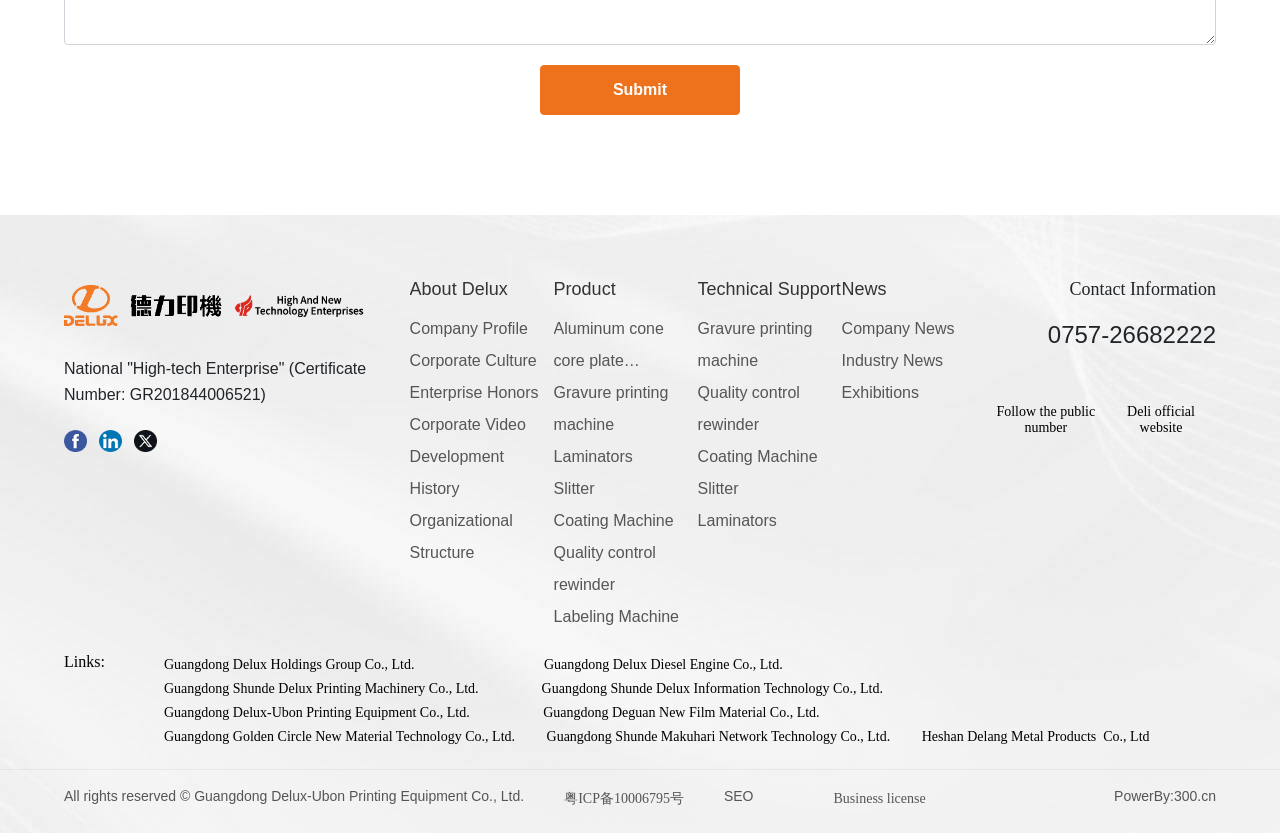From the element description: "Coating Machine", extract the bounding box coordinates of the UI element. The coordinates should be expressed as four float numbers between 0 and 1, in the order [left, top, right, bottom].

[0.545, 0.53, 0.657, 0.568]